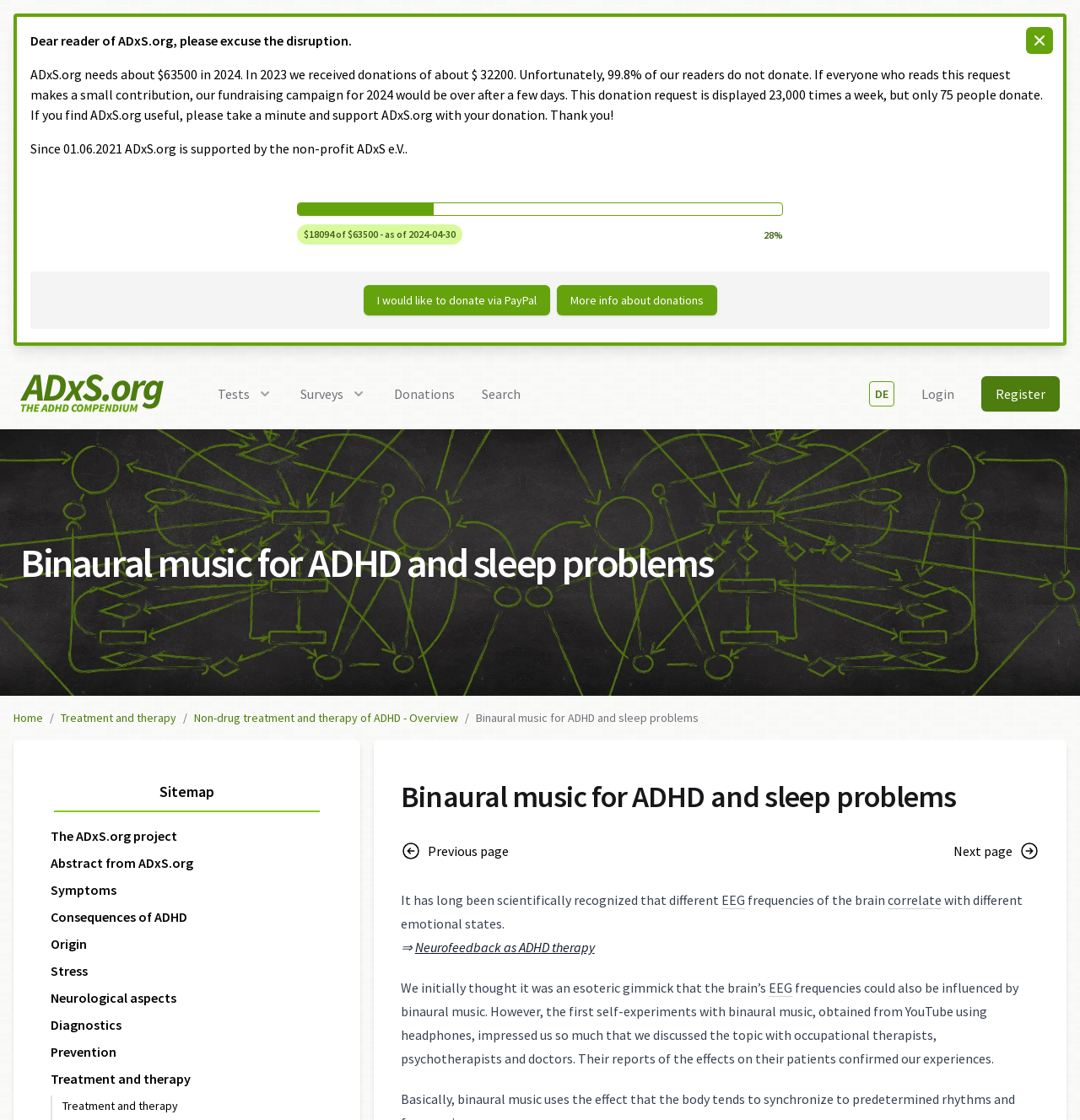Determine the bounding box for the described UI element: "More info about donations".

[0.515, 0.255, 0.664, 0.282]